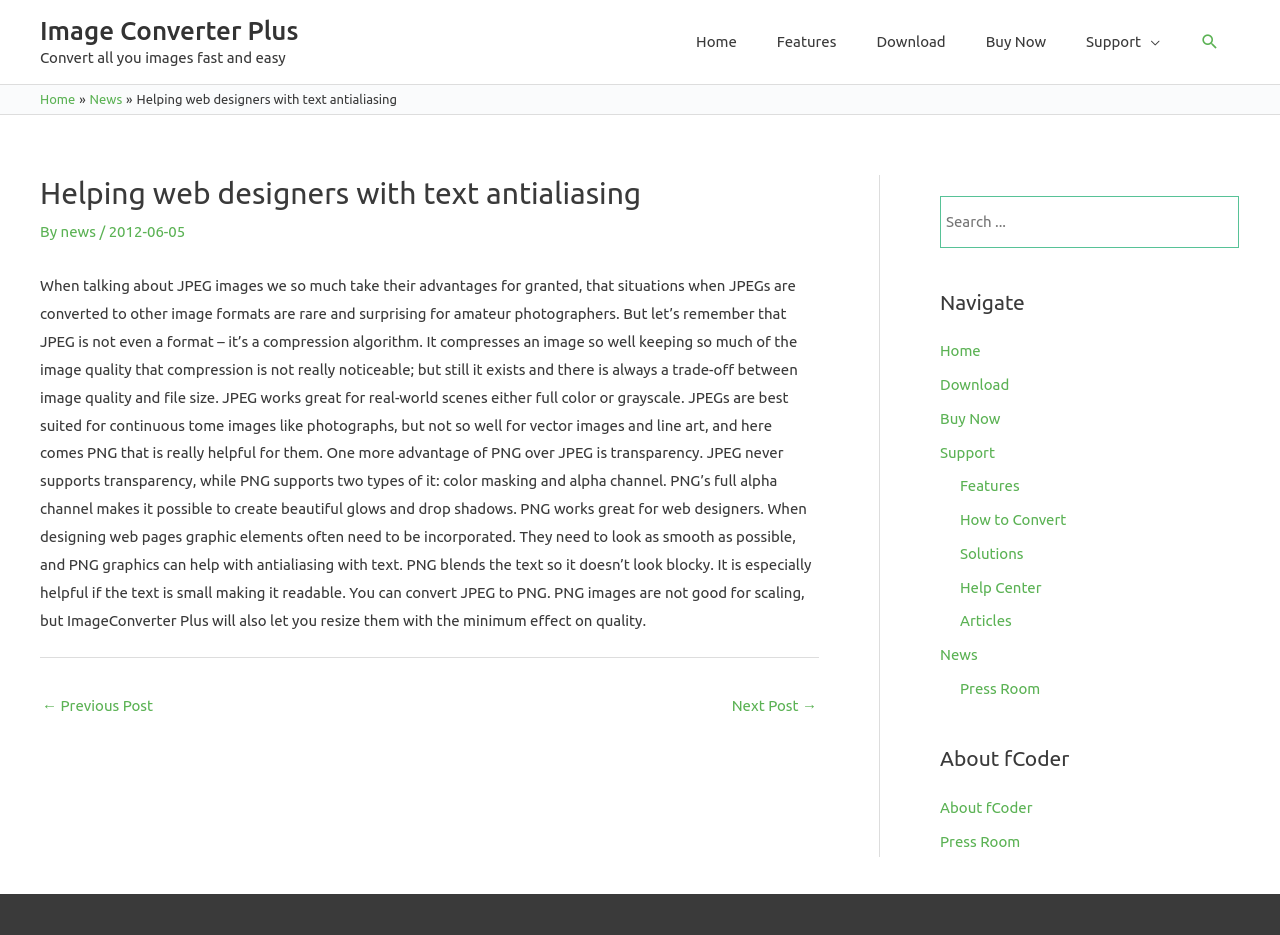Bounding box coordinates are given in the format (top-left x, top-left y, bottom-right x, bottom-right y). All values should be floating point numbers between 0 and 1. Provide the bounding box coordinate for the UI element described as: Buy Now

[0.754, 0.0, 0.833, 0.09]